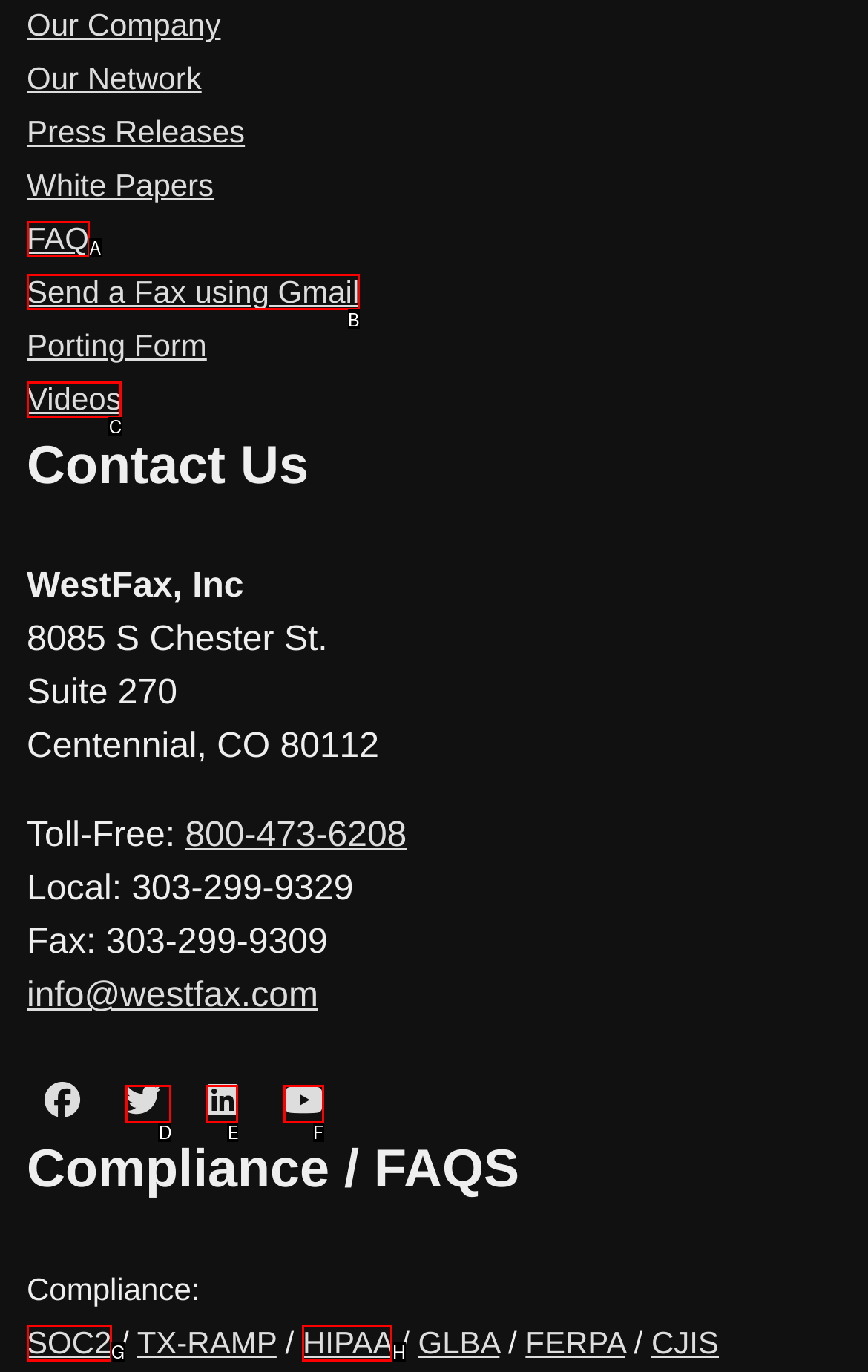Select the appropriate HTML element that needs to be clicked to finish the task: Visit 'Send a Fax using Gmail'
Reply with the letter of the chosen option.

B